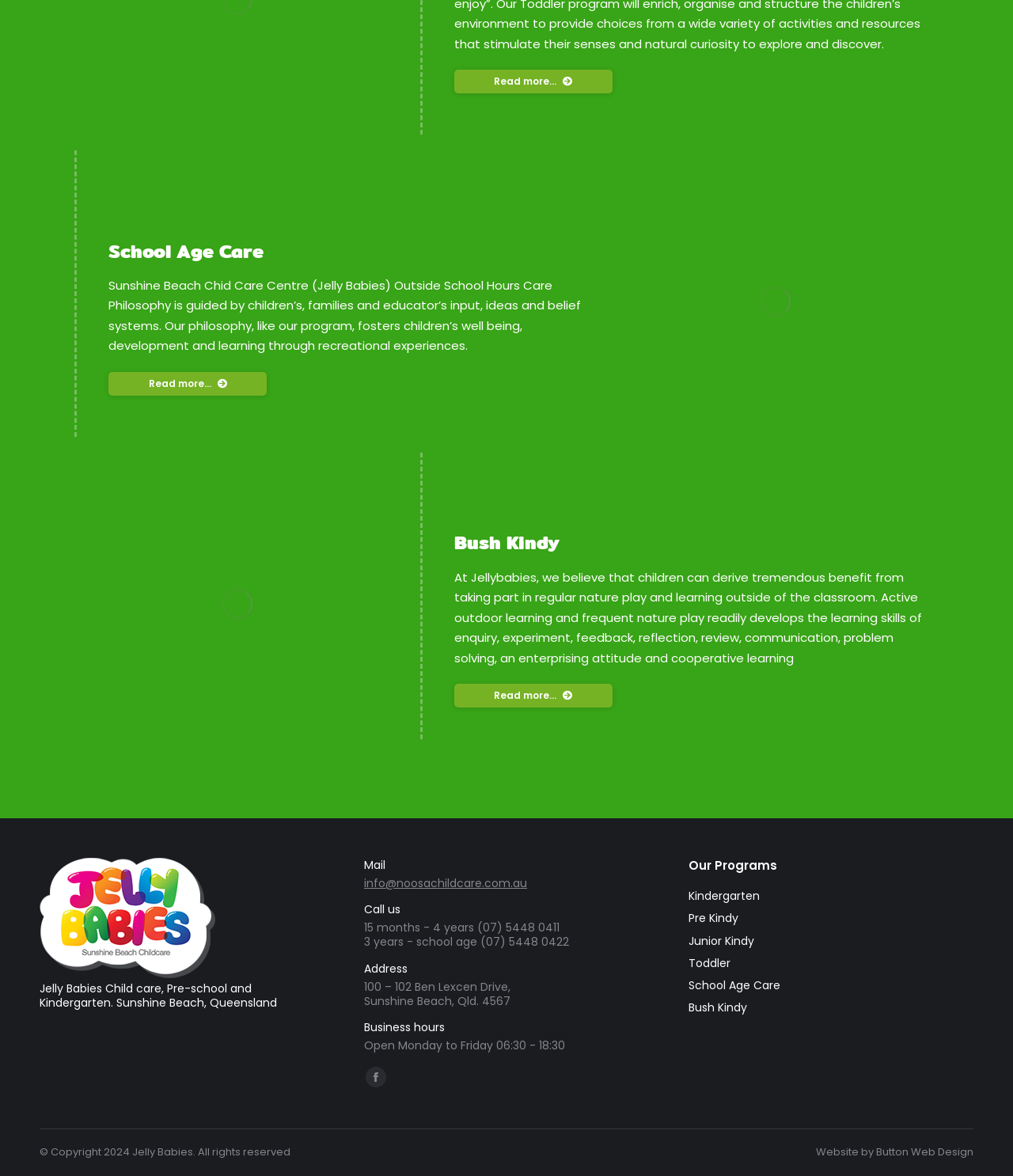Provide the bounding box coordinates for the area that should be clicked to complete the instruction: "Read more about School Age Care".

[0.448, 0.059, 0.605, 0.079]